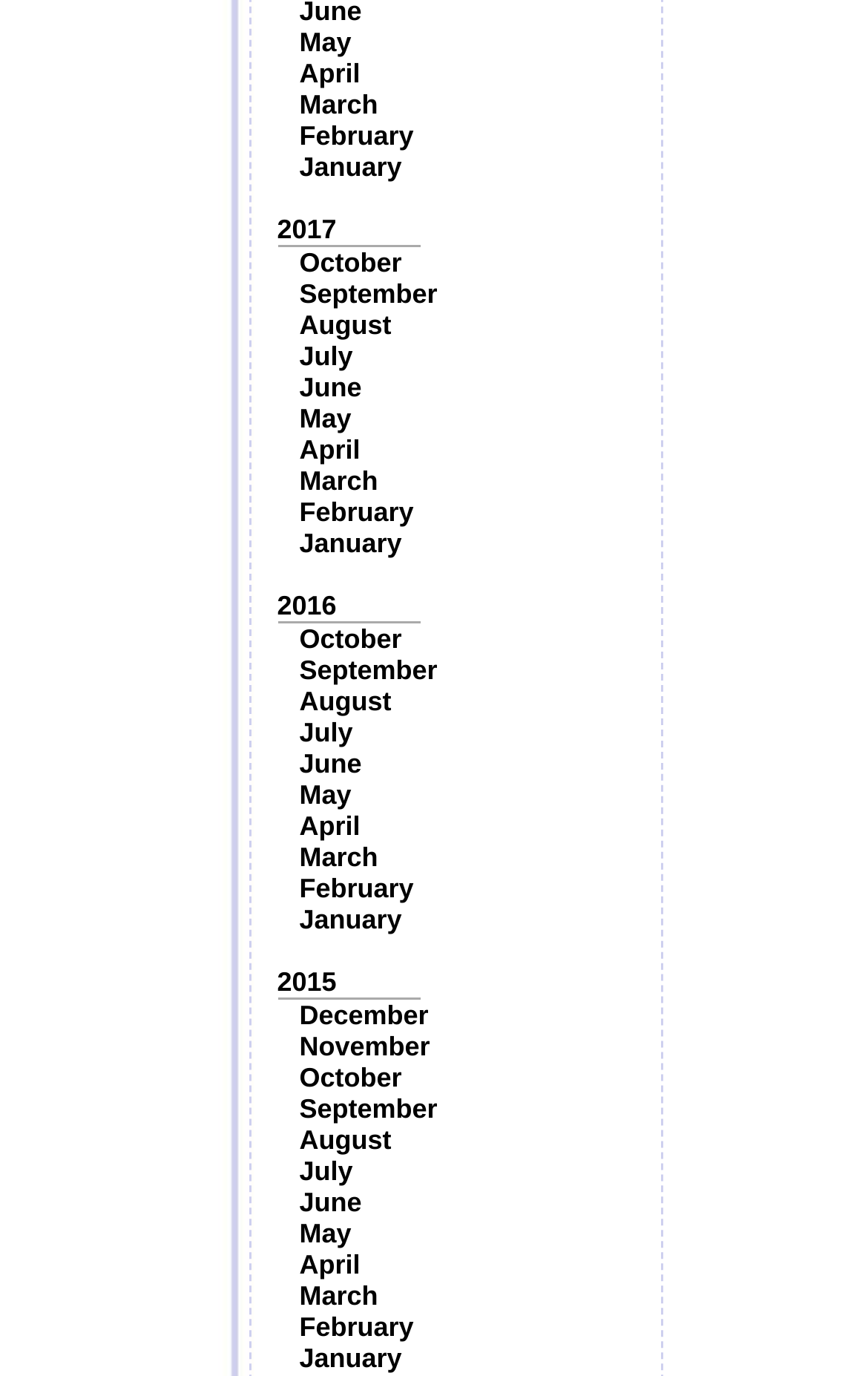How many years are listed? Refer to the image and provide a one-word or short phrase answer.

3